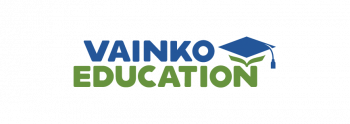Generate a detailed caption for the image.

The image features the logo of Vainko Education, prominently displayed with a modern design that emphasizes its focus on education. The word "Vainko" is rendered in a bold blue font, while "EDUCATION" is presented in a vibrant green color, illustrating a fresh and inviting appeal. Above the text, there is a graduation cap icon, symbolizing academic achievement and learning. This logo represents the commitment of Vainko Education to providing comprehensive educational resources and support, catering to a diverse audience in the field of online education and lifelong learning.